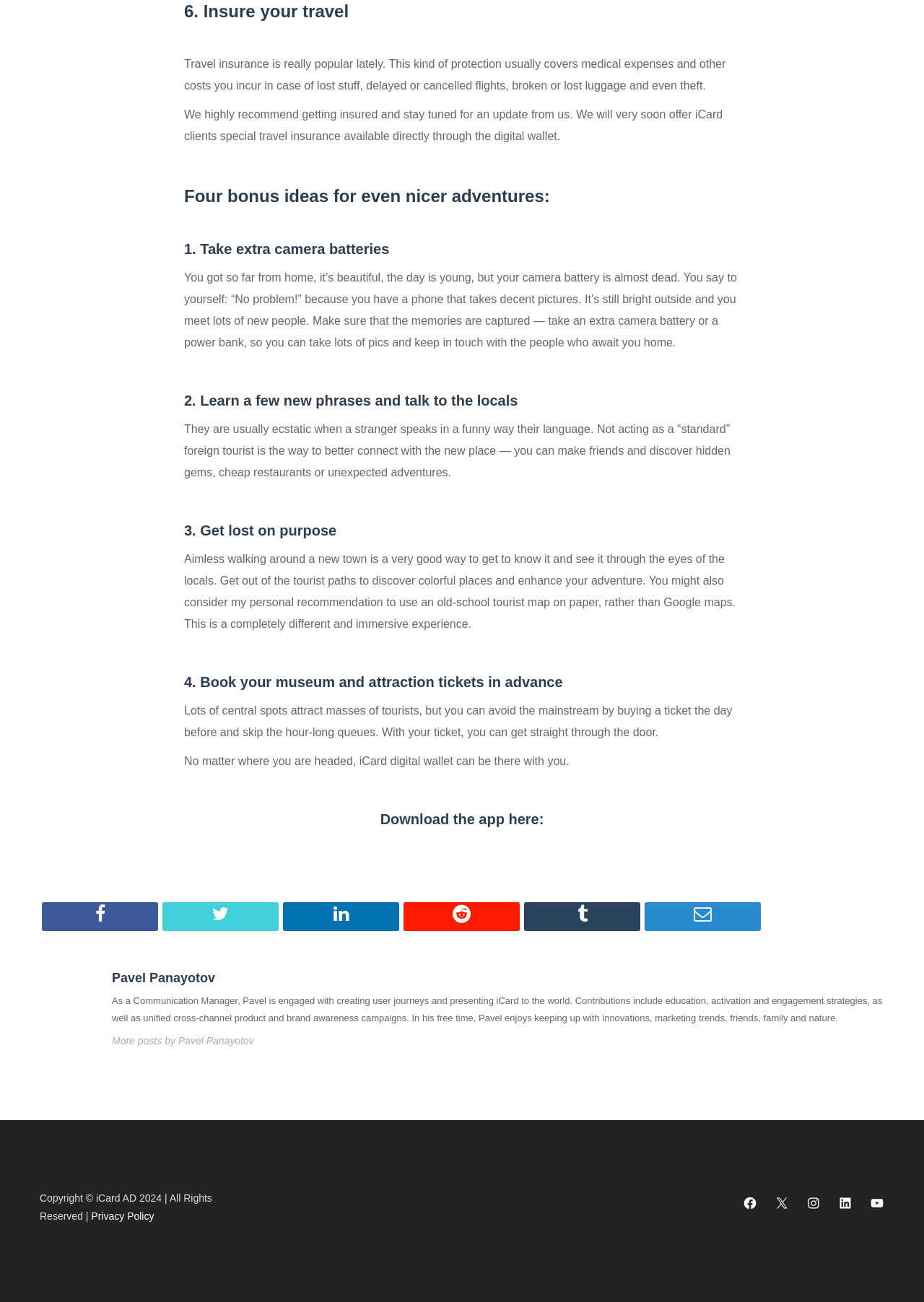Give a one-word or short phrase answer to the question: 
What is the name of the author of this article?

Pavel Panayotov